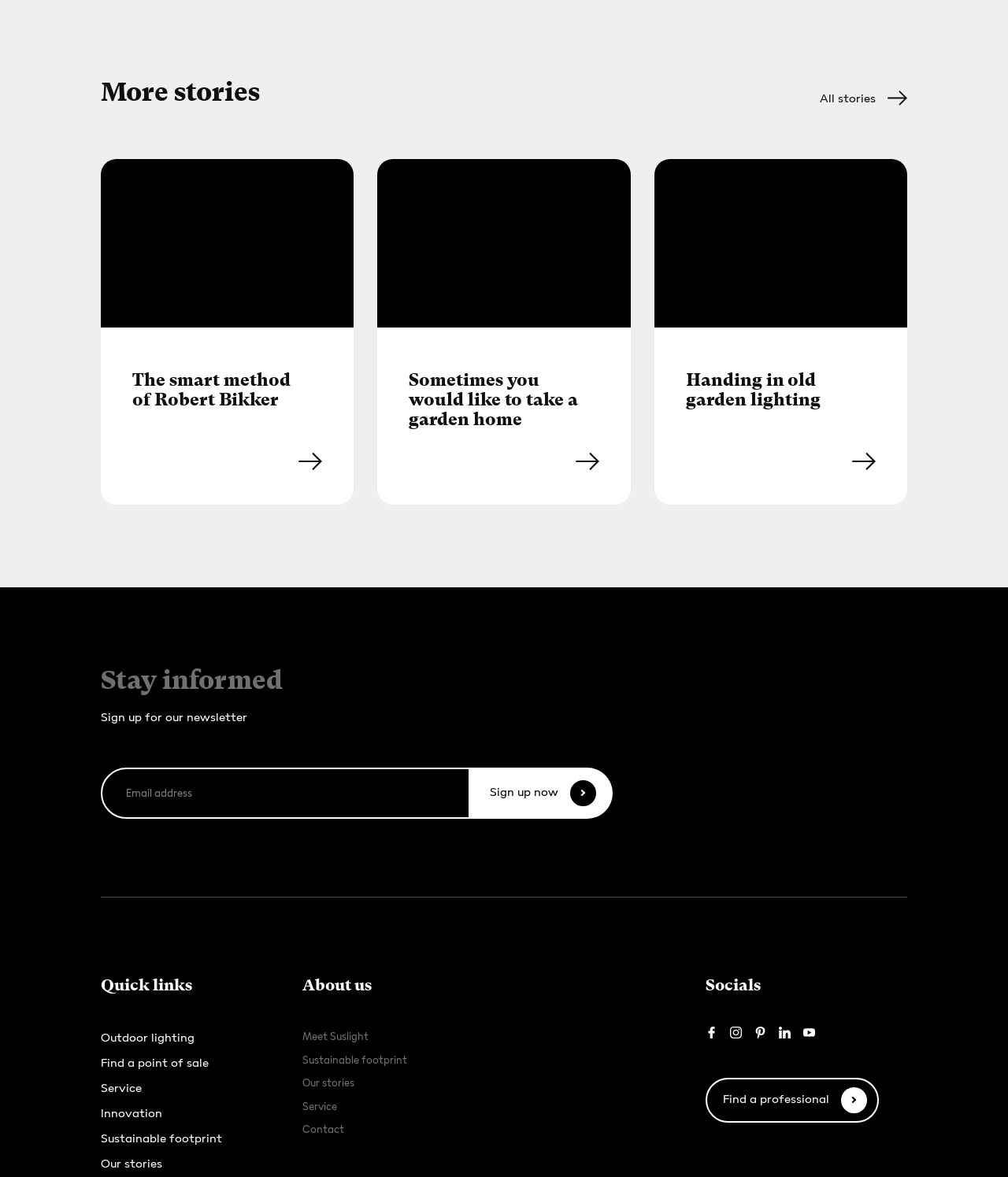Predict the bounding box coordinates of the area that should be clicked to accomplish the following instruction: "Find a professional". The bounding box coordinates should consist of four float numbers between 0 and 1, i.e., [left, top, right, bottom].

[0.7, 0.916, 0.872, 0.954]